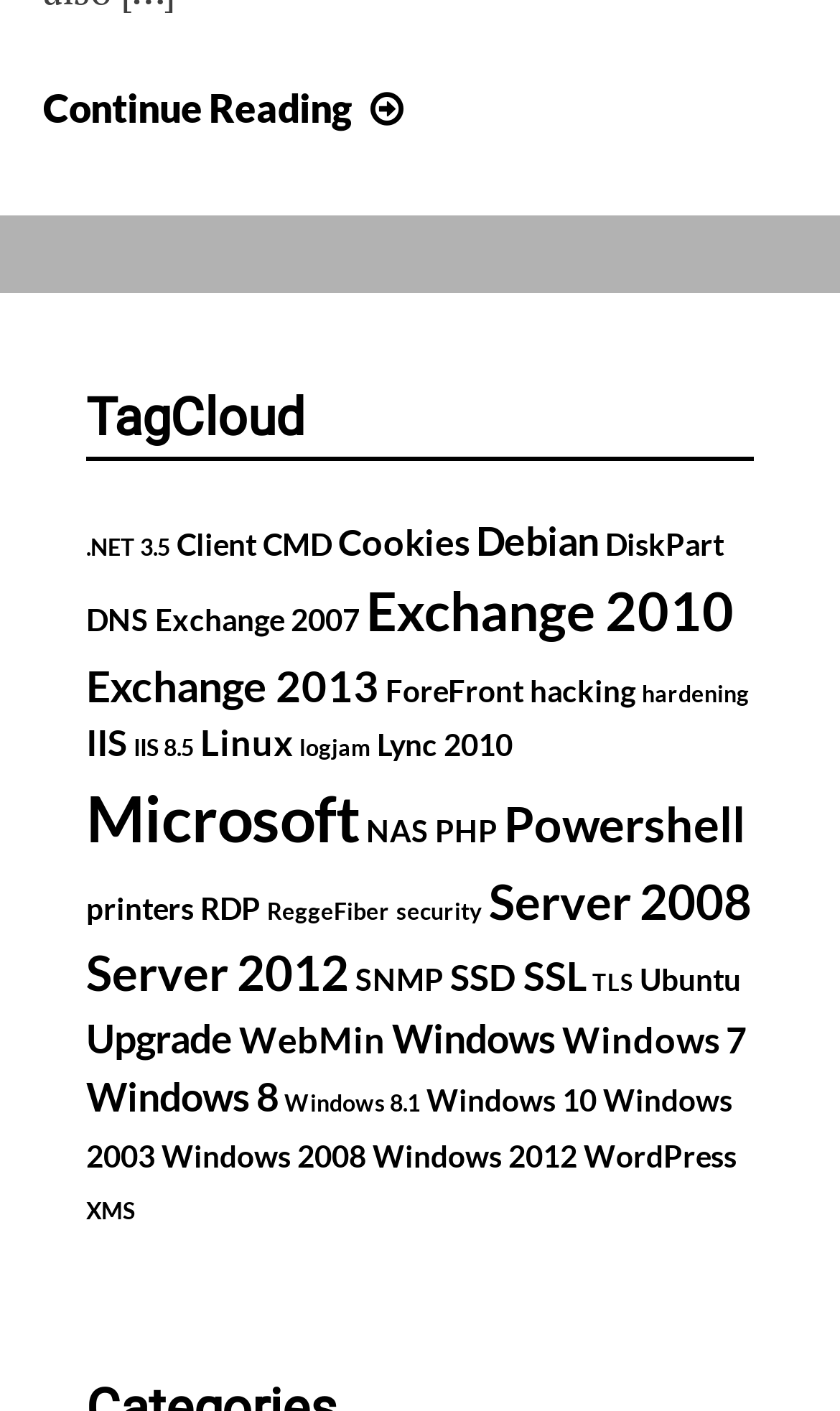Can you identify the bounding box coordinates of the clickable region needed to carry out this instruction: 'Visit the 'WordPress' blog'? The coordinates should be four float numbers within the range of 0 to 1, stated as [left, top, right, bottom].

[0.695, 0.806, 0.877, 0.832]